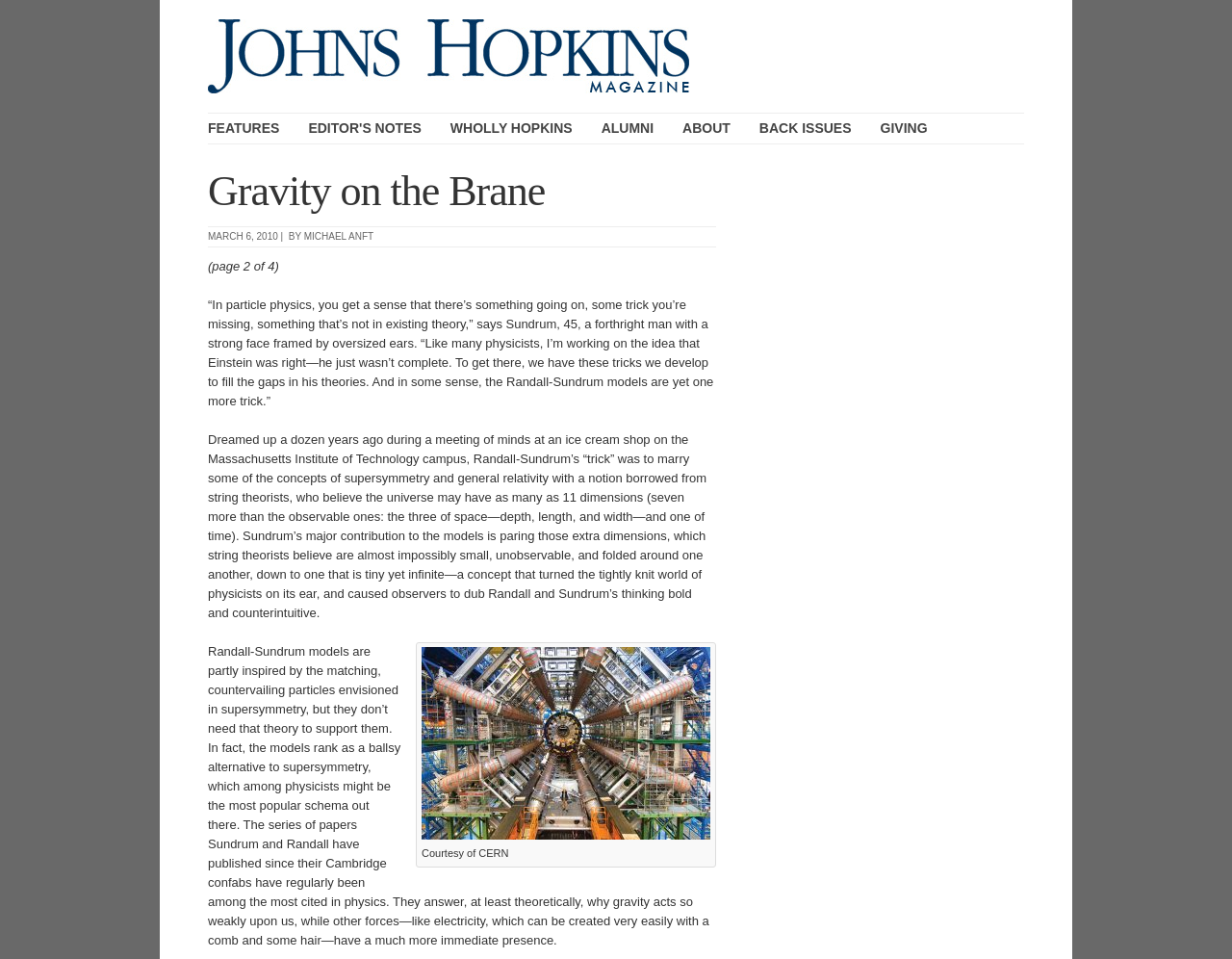Please locate the bounding box coordinates of the region I need to click to follow this instruction: "Visit the location page".

None